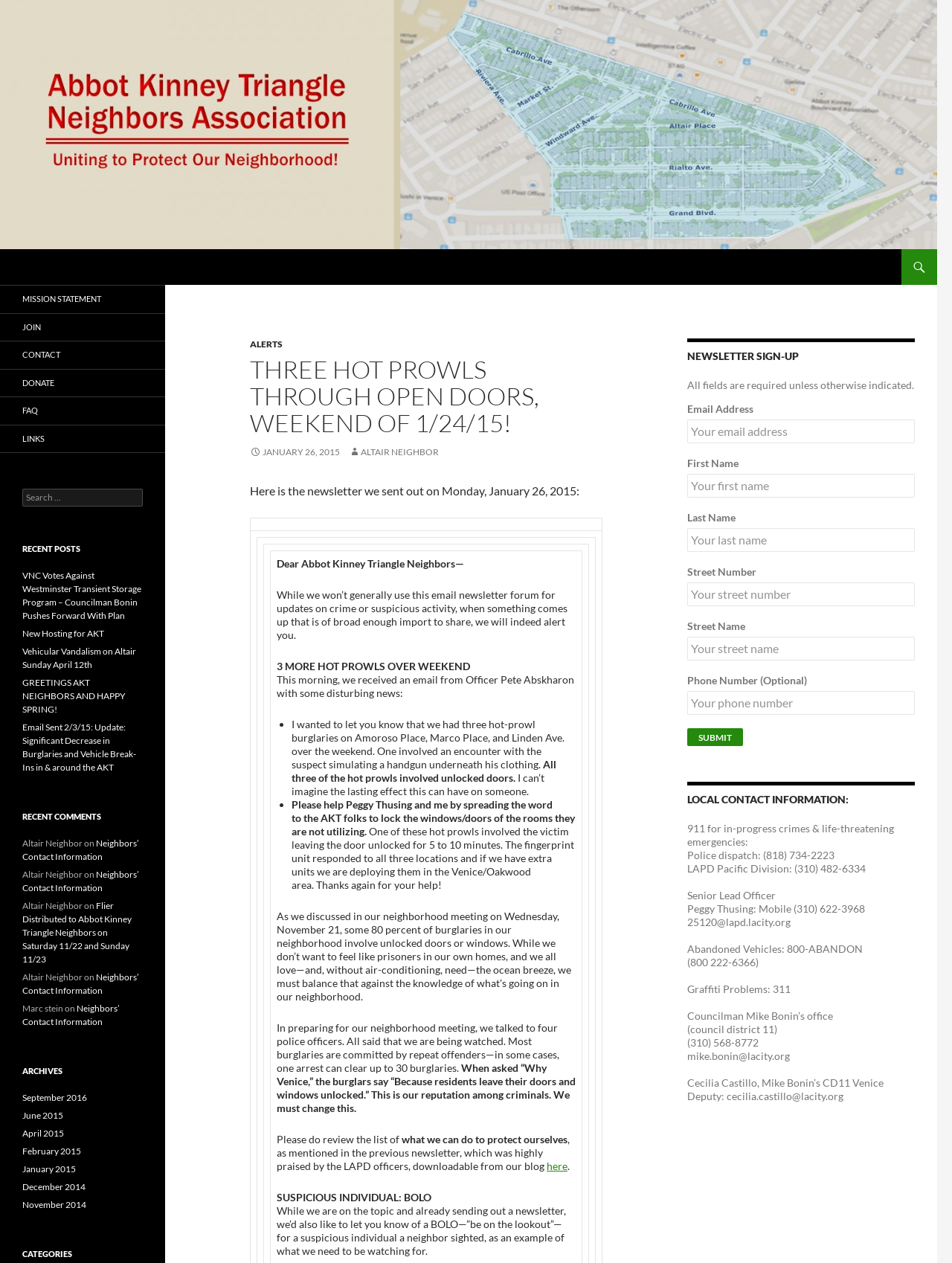Pinpoint the bounding box coordinates of the element that must be clicked to accomplish the following instruction: "Contact the Senior Lead Officer". The coordinates should be in the format of four float numbers between 0 and 1, i.e., [left, top, right, bottom].

[0.722, 0.714, 0.909, 0.724]